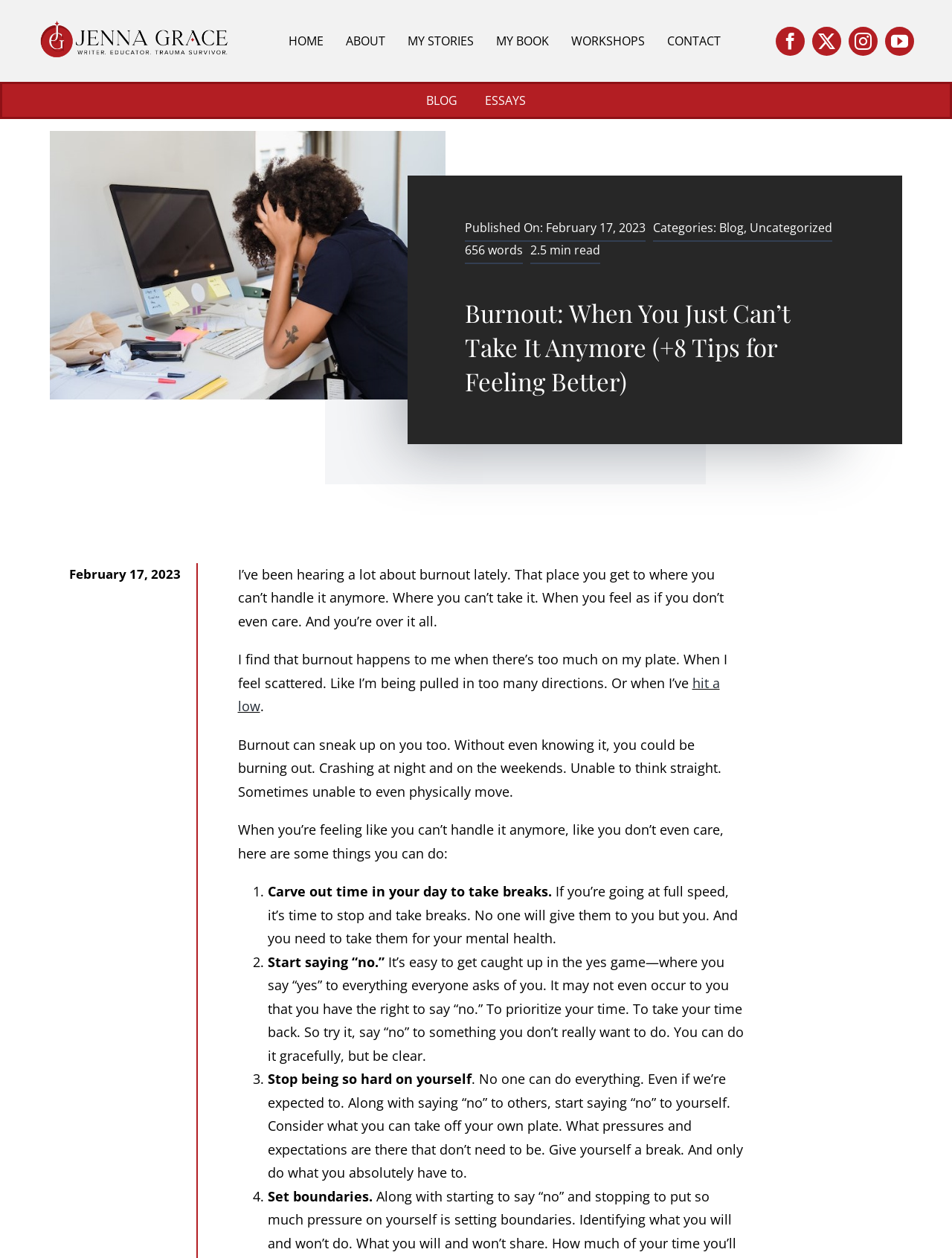Refer to the element description MY STORIES and identify the corresponding bounding box in the screenshot. Format the coordinates as (top-left x, top-left y, bottom-right x, bottom-right y) with values in the range of 0 to 1.

[0.416, 0.012, 0.509, 0.053]